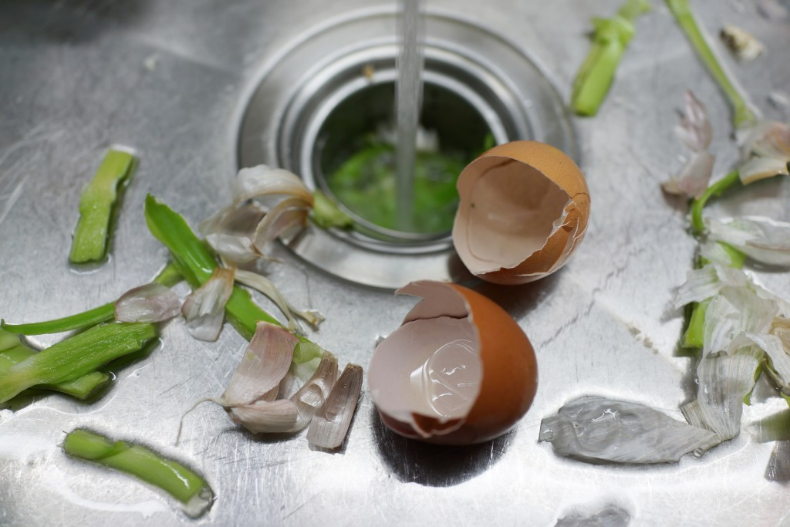Use a single word or phrase to answer the question:
What is shown alongside the green onions and garlic cloves?

Cracked eggshells